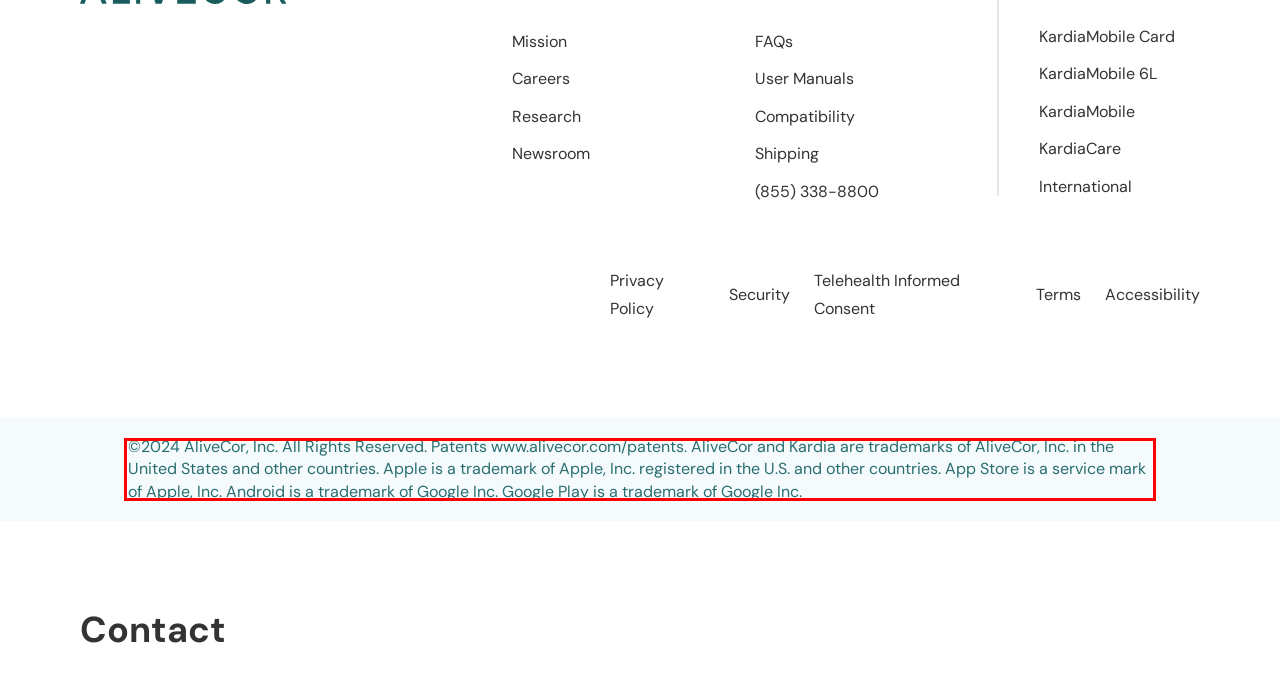Examine the screenshot of the webpage, locate the red bounding box, and generate the text contained within it.

©2024 AliveCor, Inc. All Rights Reserved. Patents www.alivecor.com/patents. AliveCor and Kardia are trademarks of AliveCor, Inc. in the United States and other countries. Apple is a trademark of Apple, Inc. registered in the U.S. and other countries. App Store is a service mark of Apple, Inc. Android is a trademark of Google Inc. Google Play is a trademark of Google Inc.